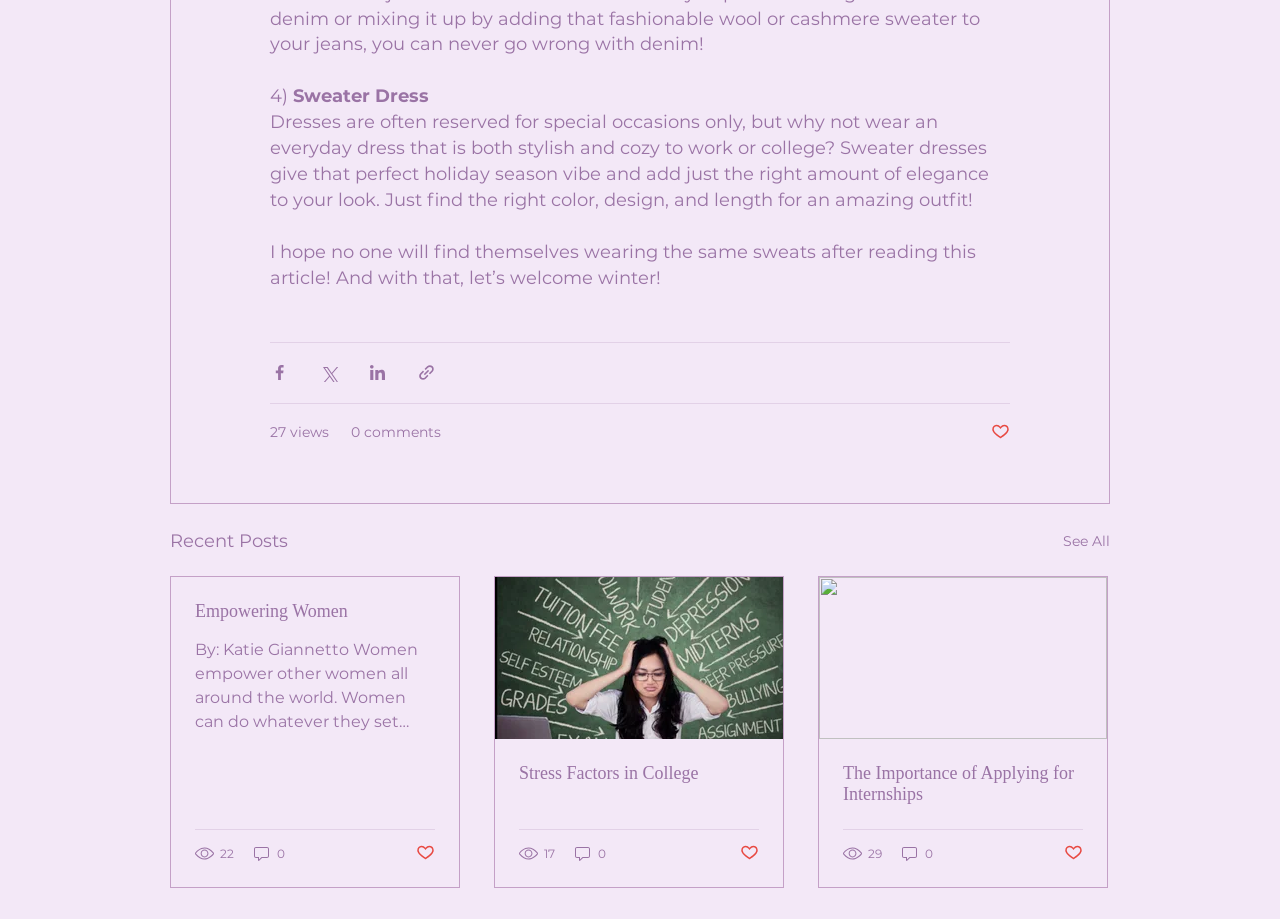Please determine the bounding box coordinates for the element with the description: "Stress Factors in College".

[0.405, 0.83, 0.593, 0.853]